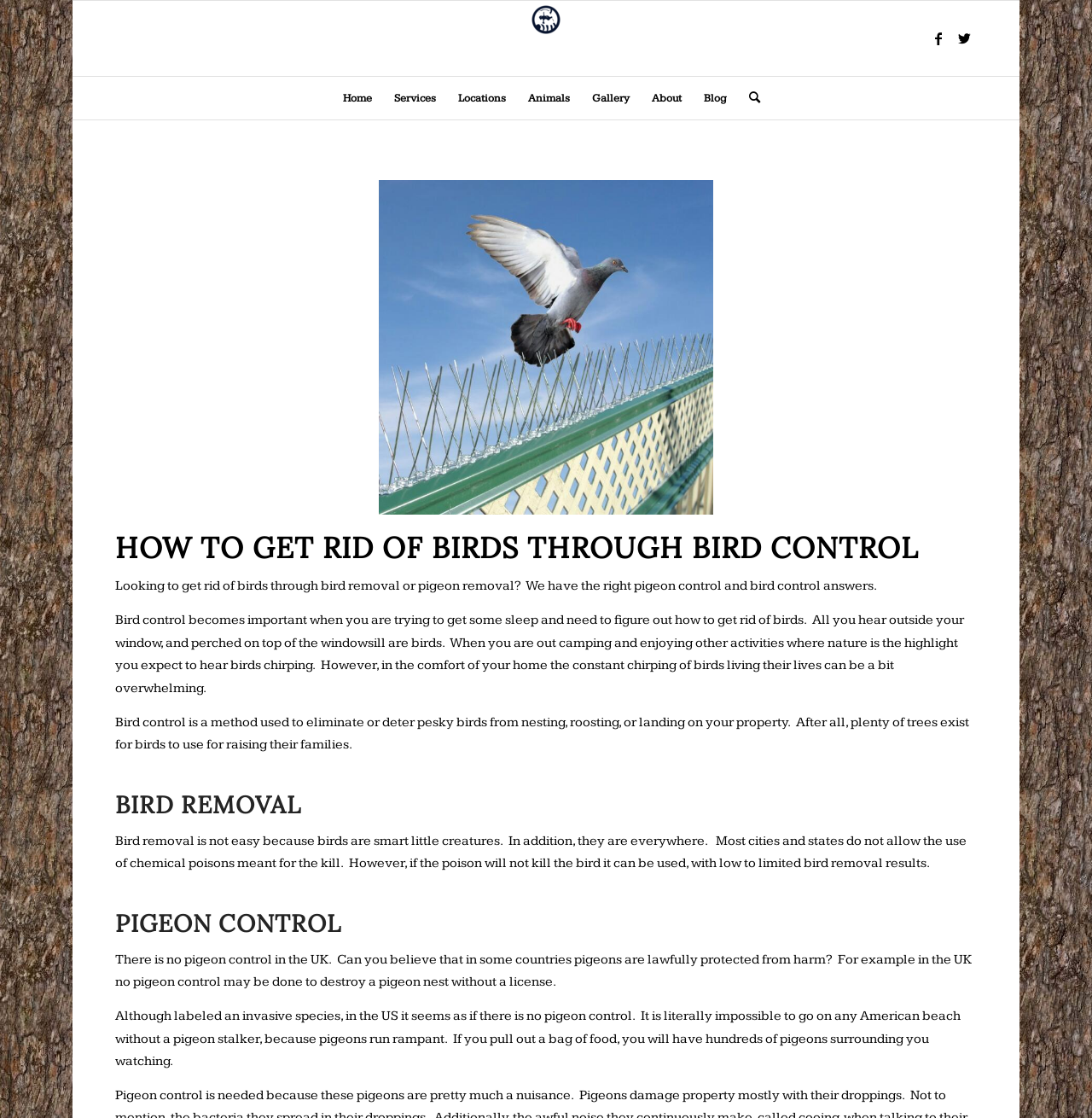Please identify the bounding box coordinates of the element that needs to be clicked to execute the following command: "Click on the 'Services' link". Provide the bounding box using four float numbers between 0 and 1, formatted as [left, top, right, bottom].

[0.351, 0.069, 0.409, 0.107]